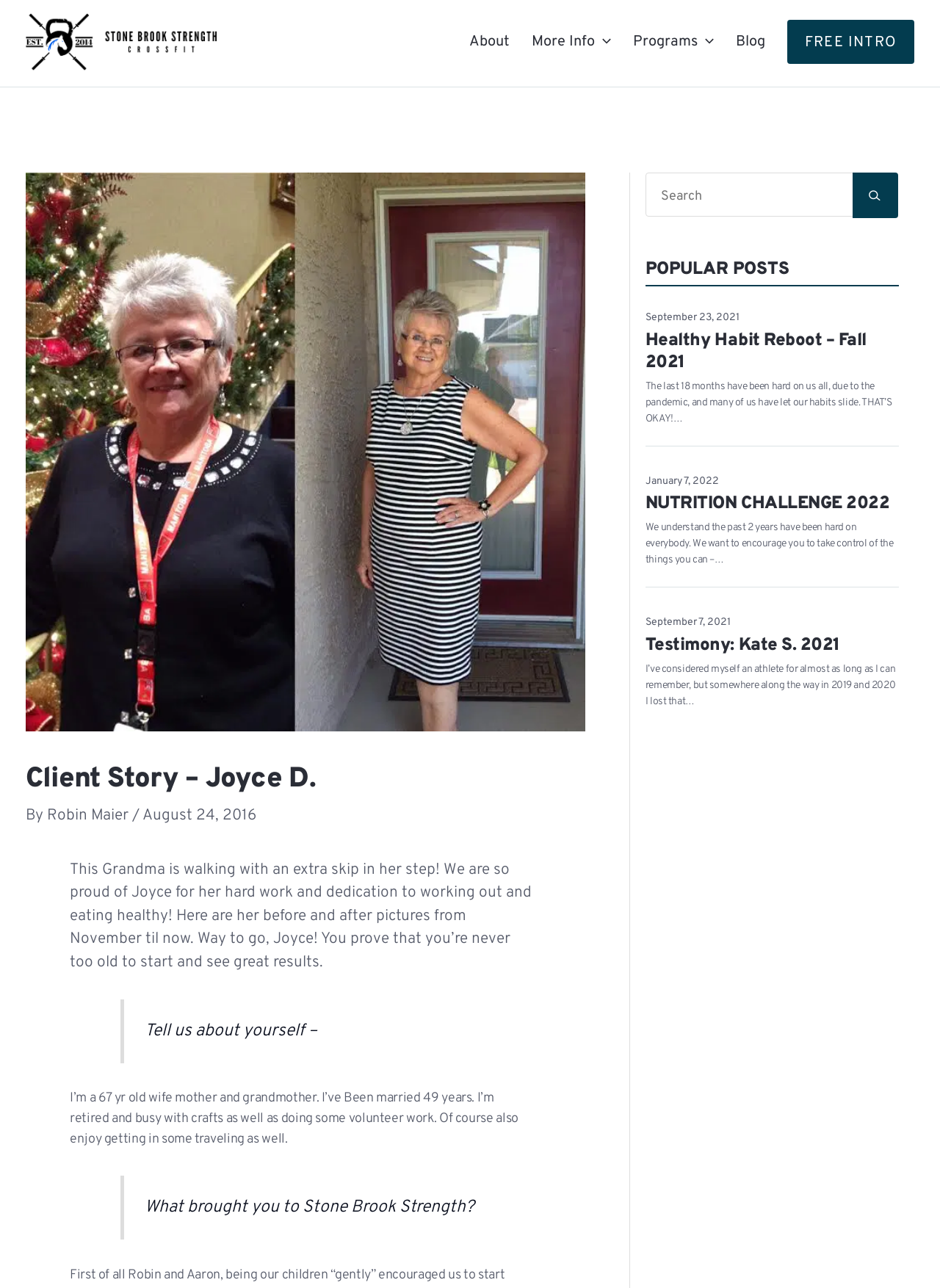Highlight the bounding box coordinates of the element that should be clicked to carry out the following instruction: "Click the 'FREE INTRO' button". The coordinates must be given as four float numbers ranging from 0 to 1, i.e., [left, top, right, bottom].

[0.838, 0.015, 0.973, 0.049]